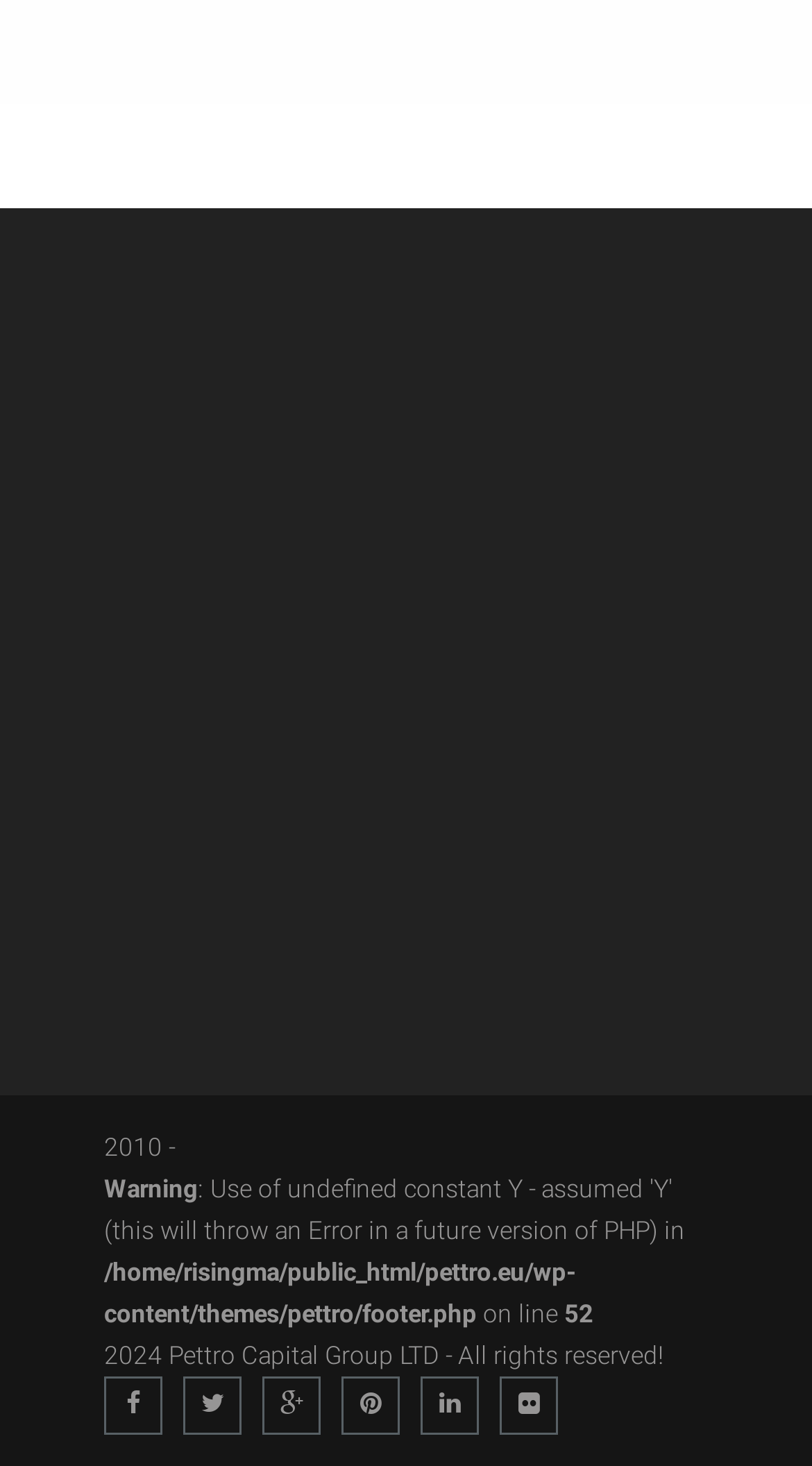Kindly determine the bounding box coordinates for the area that needs to be clicked to execute this instruction: "View Contact Us".

[0.24, 0.655, 0.443, 0.683]